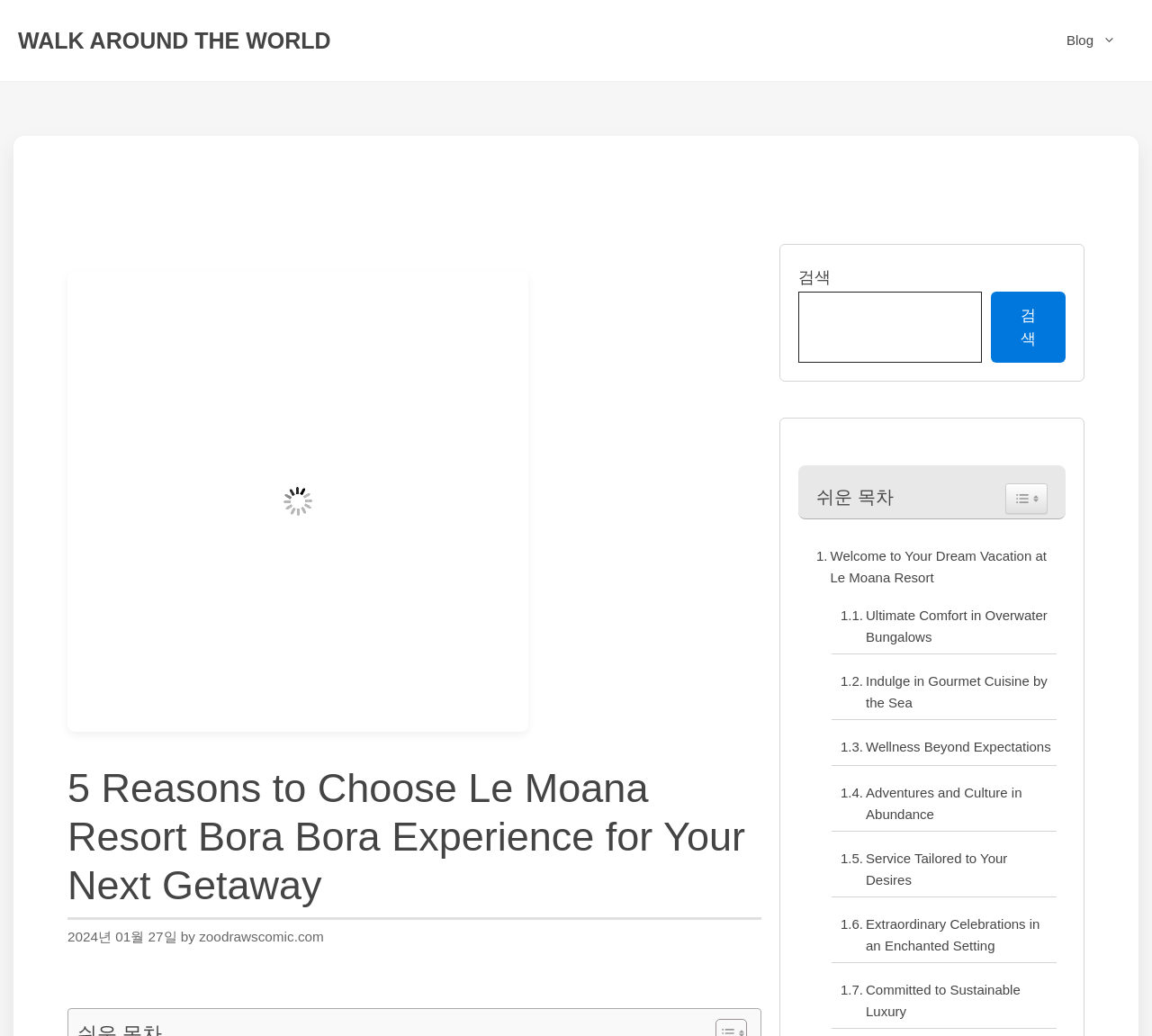Provide a brief response in the form of a single word or phrase:
What is the theme of the links in the 'Content' section?

Resort experience